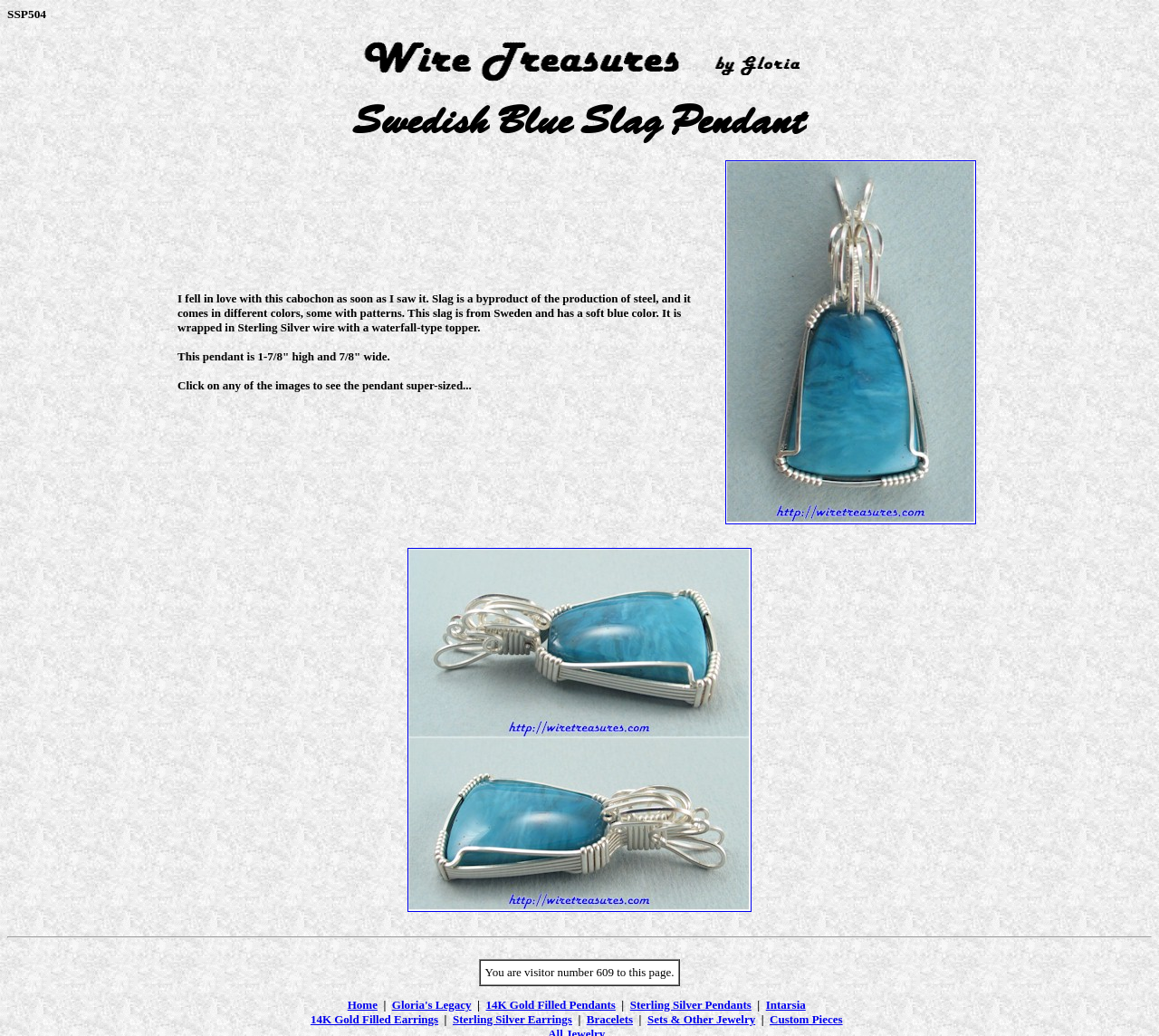Find the bounding box coordinates for the area that should be clicked to accomplish the instruction: "Upload your CV".

None